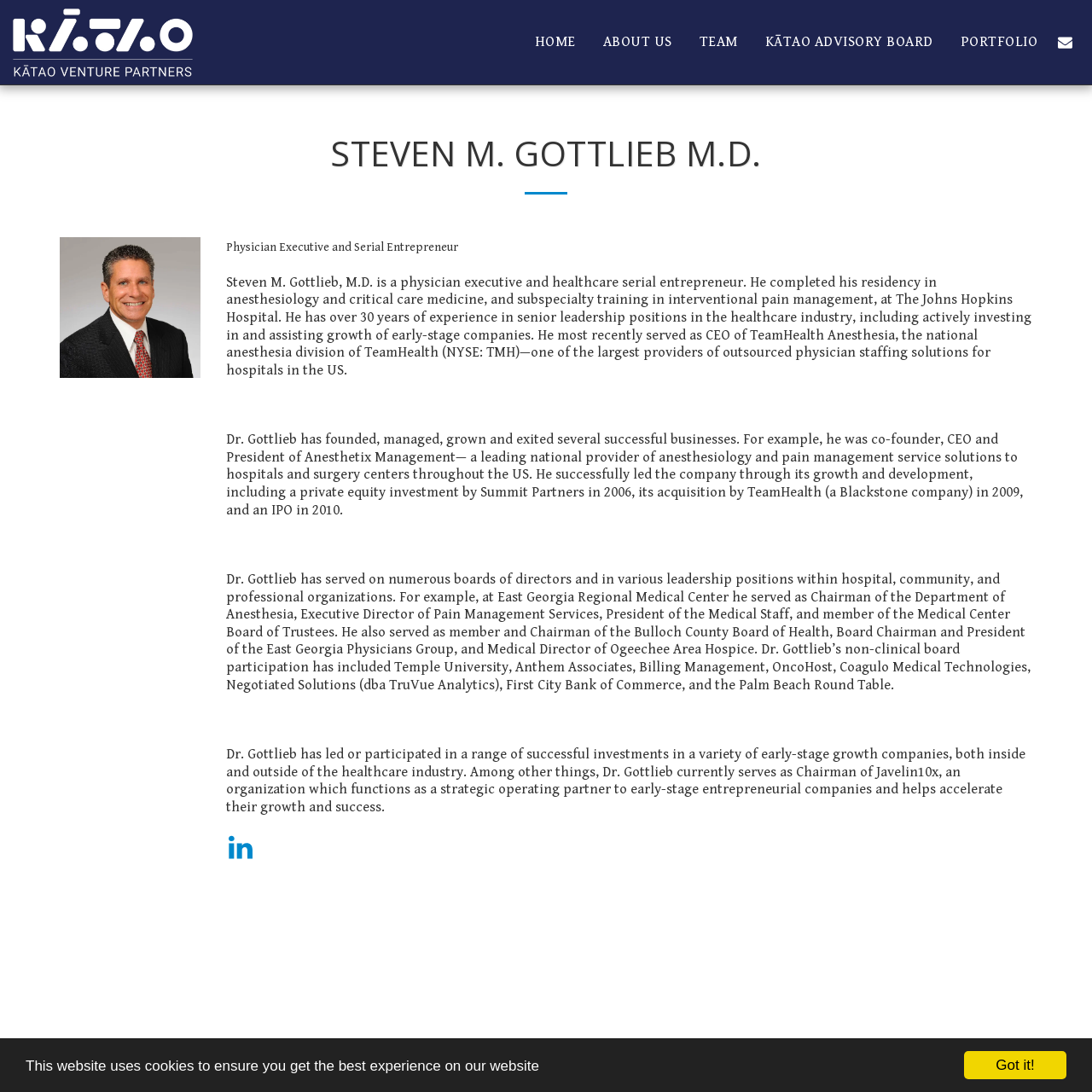Find the bounding box coordinates for the area that must be clicked to perform this action: "View Steven M. Gottlieb M.D.'s profile".

[0.055, 0.121, 0.945, 0.16]